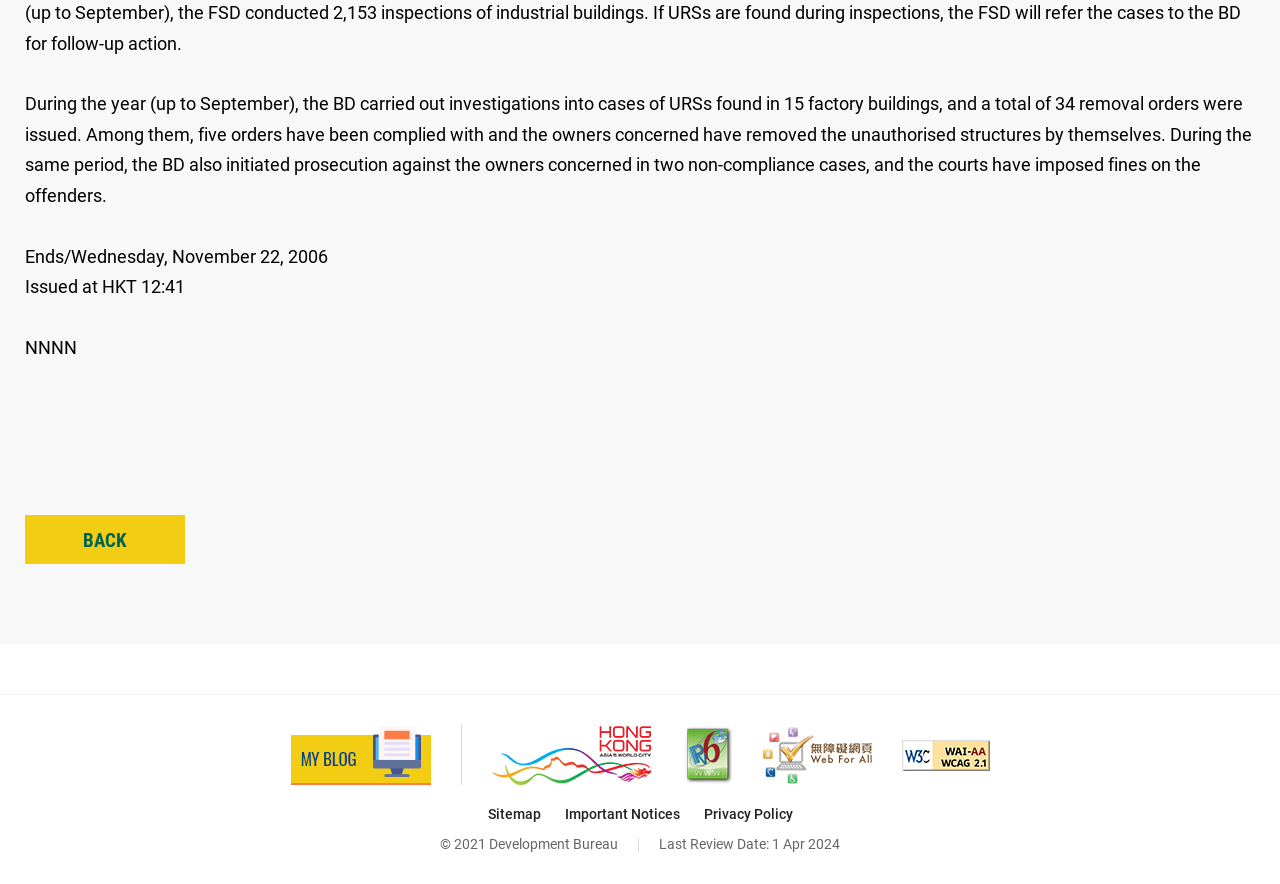Based on what you see in the screenshot, provide a thorough answer to this question: What is the date of the last review?

The answer can be found at the bottom of the webpage, which states 'Last Review Date: 1 Apr 2024'.